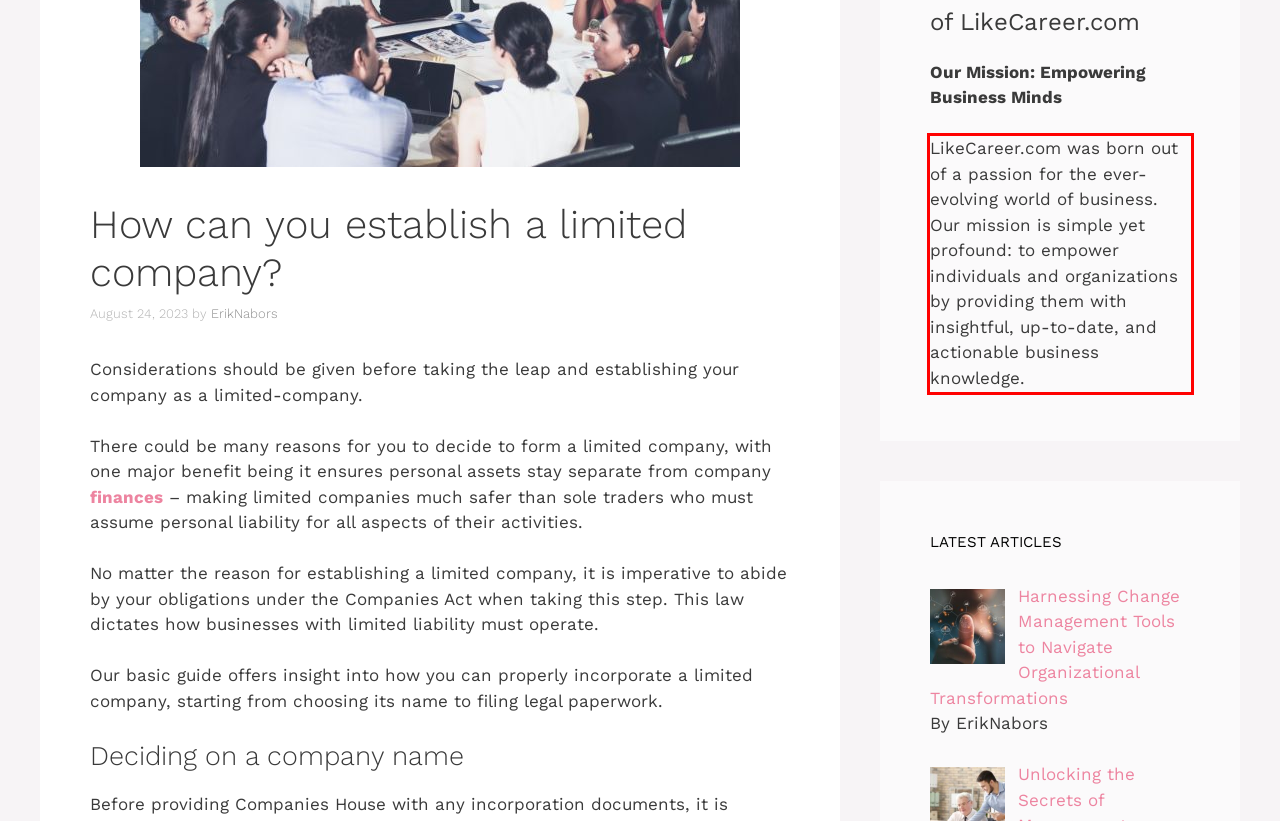You are provided with a screenshot of a webpage containing a red bounding box. Please extract the text enclosed by this red bounding box.

LikeCareer.com was born out of a passion for the ever-evolving world of business. Our mission is simple yet profound: to empower individuals and organizations by providing them with insightful, up-to-date, and actionable business knowledge.